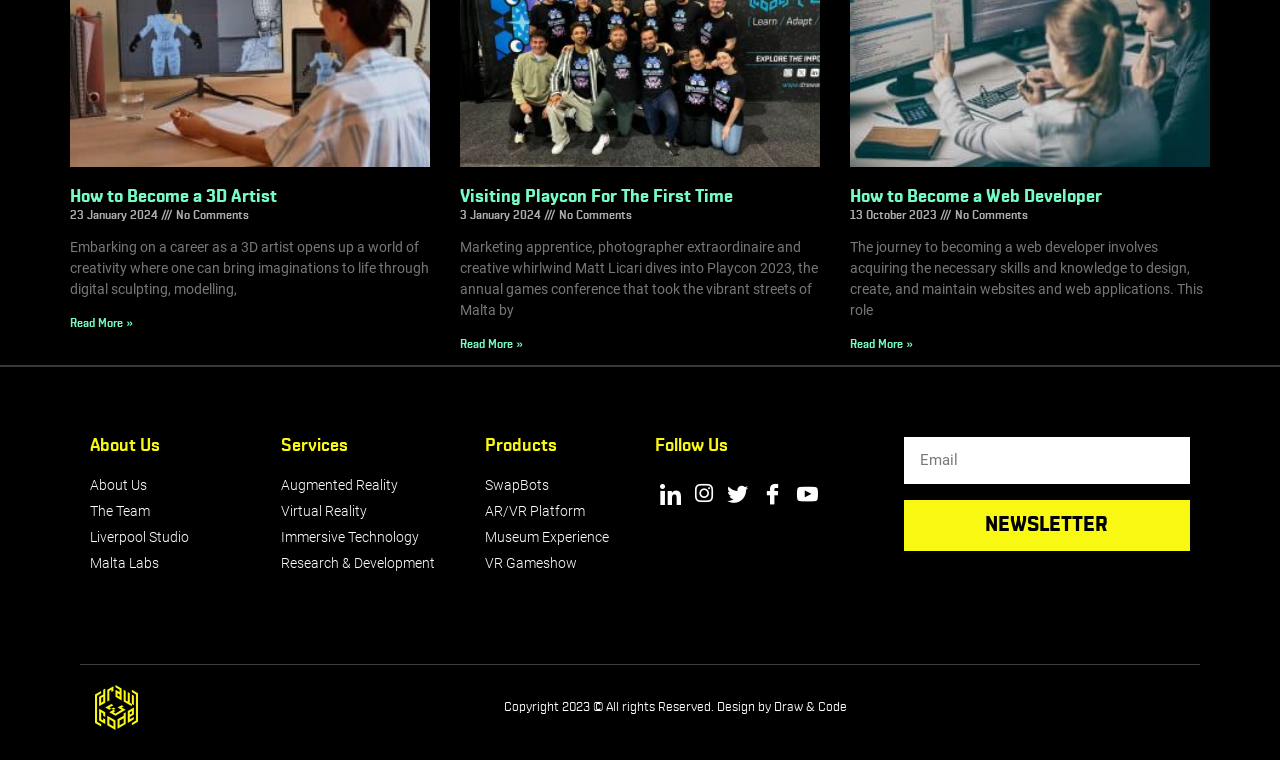Please provide a brief answer to the following inquiry using a single word or phrase:
What is the purpose of the textbox at the bottom?

Email